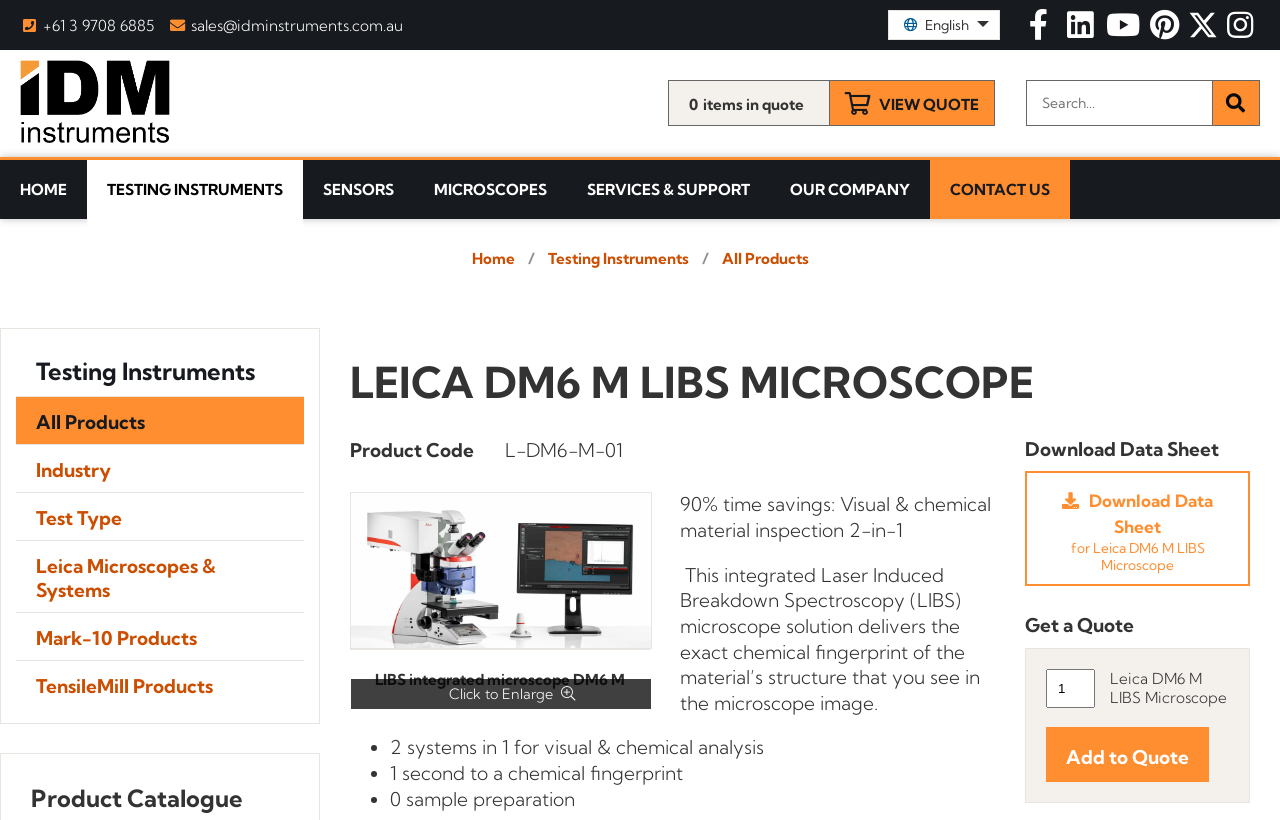Detail the various sections and features of the webpage.

The webpage is about the Leica DM6 M LIBS Microscope, a product offered by IDM Instruments. At the top of the page, there is a header section with the company's logo, contact information, and social media links. Below the header, there is a navigation menu with links to various sections of the website, including Home, Testing Instruments, Sensors, Microscopes, Services & Support, and Our Company.

The main content of the page is divided into two sections. On the left side, there is a product image of the Leica DM6 M LIBS Microscope, along with a brief description and key features of the product. The features are listed in bullet points, including 2 systems in 1 for visual & chemical analysis, 1 second to a chemical fingerprint, and 0 sample preparation.

On the right side, there is a section with detailed product information, including the product code, a description of the product, and its benefits. The description explains that the integrated Laser Induced Breakdown Spectroscopy (LIBS) microscope solution delivers the exact chemical fingerprint of the material's structure that you see in the microscope image. There are also links to download the data sheet and get a quote for the product.

Below the product information section, there is a table with a quote form, where users can enter their details to request a quote for the product. There is also an "Add to Quote" button to add the product to a quote list.

At the bottom of the page, there are links to other sections of the website, including Testing Instruments, All Products, Industry, Test Type, and specific product categories. There is also a heading for the Product Catalogue.